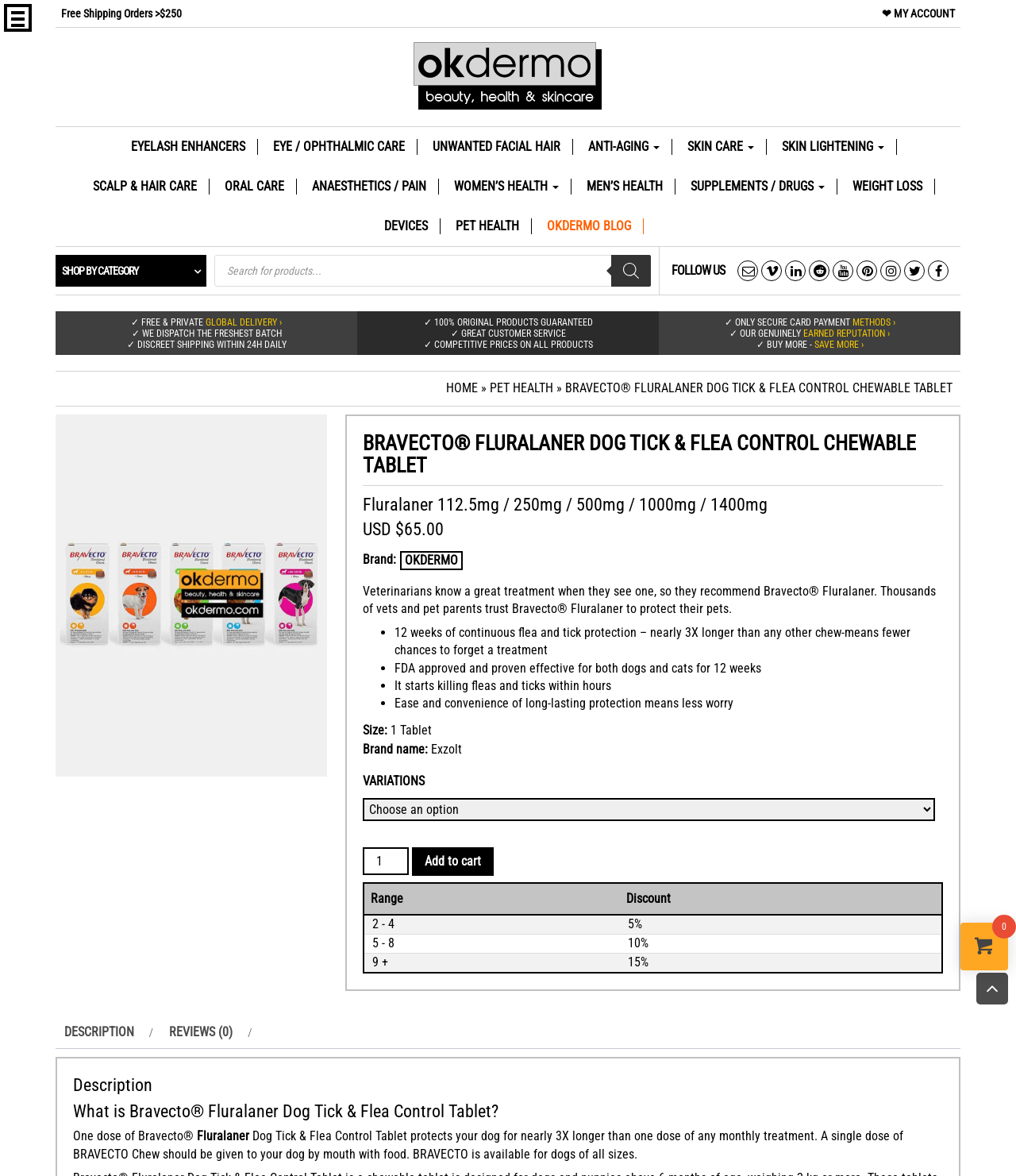What is the minimum quantity of the product that can be purchased?
Give a detailed response to the question by analyzing the screenshot.

I found this information by looking at the product quantity section, where it says 'Product quantity' and has a spin button with a minimum value of 1.